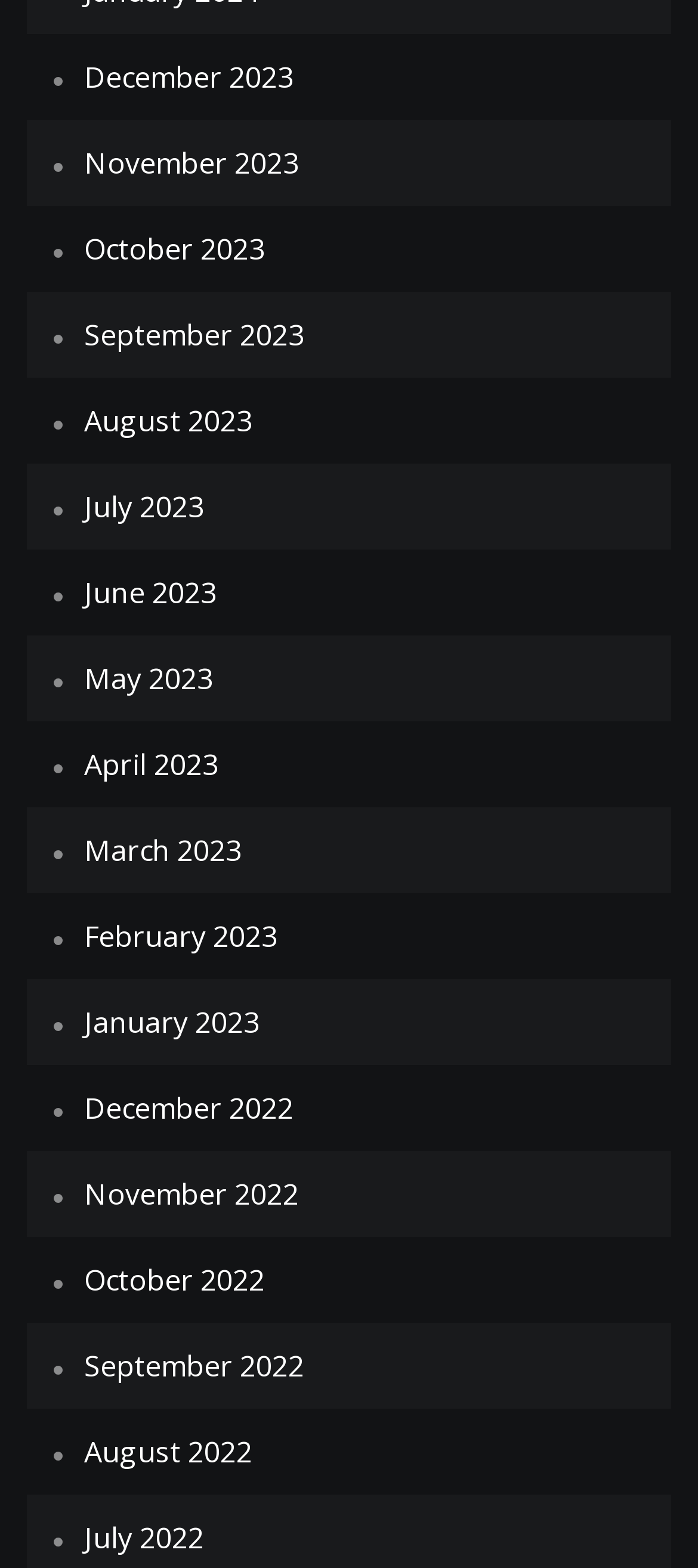Determine the bounding box for the described UI element: "October 2022".

[0.121, 0.804, 0.379, 0.829]